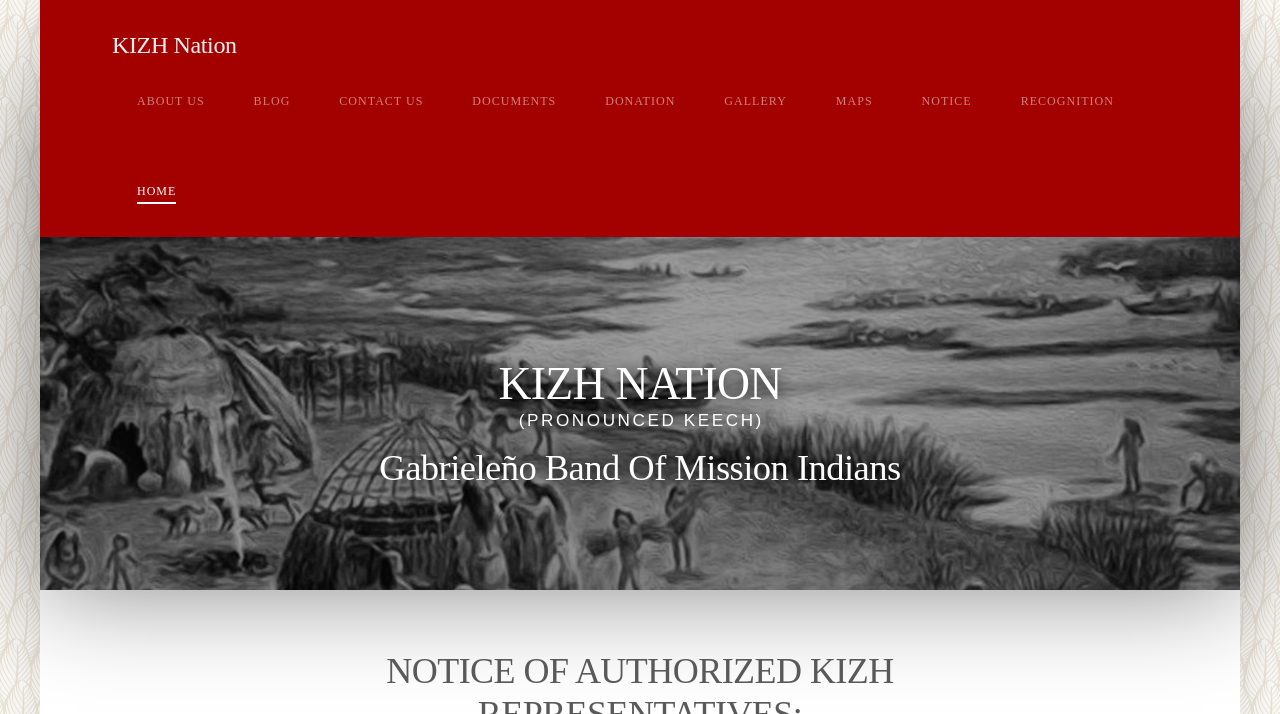Carefully examine the image and provide an in-depth answer to the question: What is the name of the nation?

The webpage title and the heading 'KIZH NATION (PRONOUNCED KEECH)' both suggest that the name of the nation is KIZH Nation.